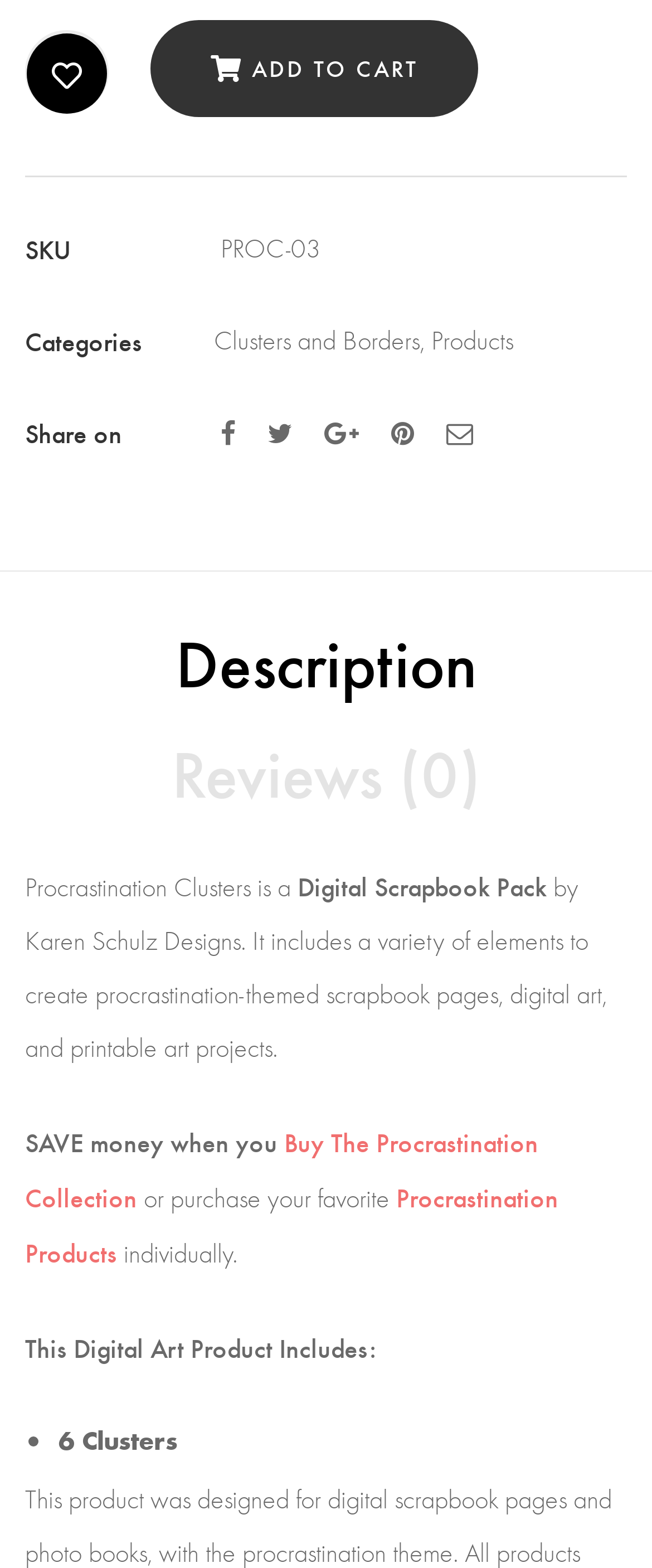What is the product name?
Please use the image to provide a one-word or short phrase answer.

Procrastination Clusters